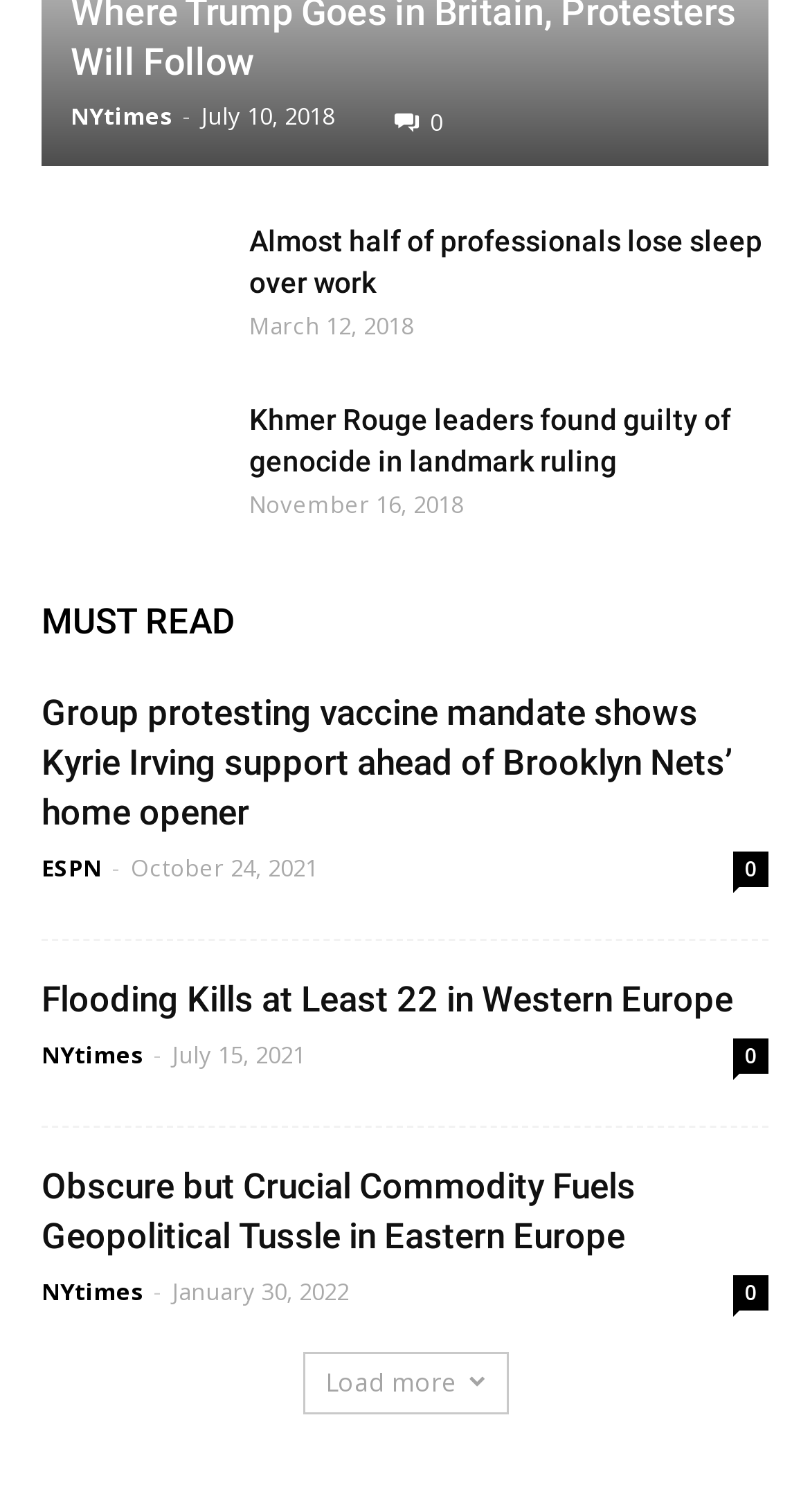Kindly determine the bounding box coordinates for the area that needs to be clicked to execute this instruction: "Read the article 'Almost half of professionals lose sleep over work'".

[0.308, 0.145, 0.949, 0.2]